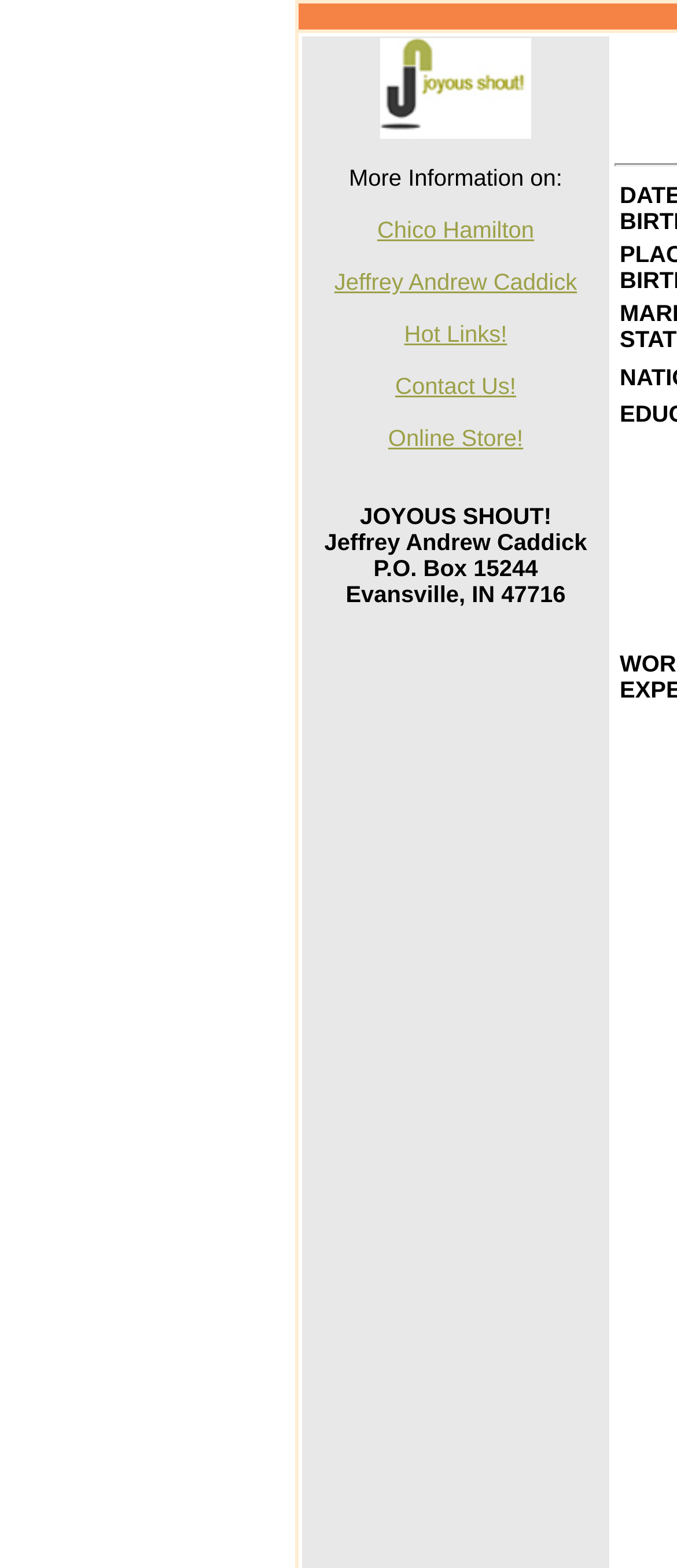What is the name of the person on this resume? Based on the screenshot, please respond with a single word or phrase.

Jeffrey Andrew Caddick